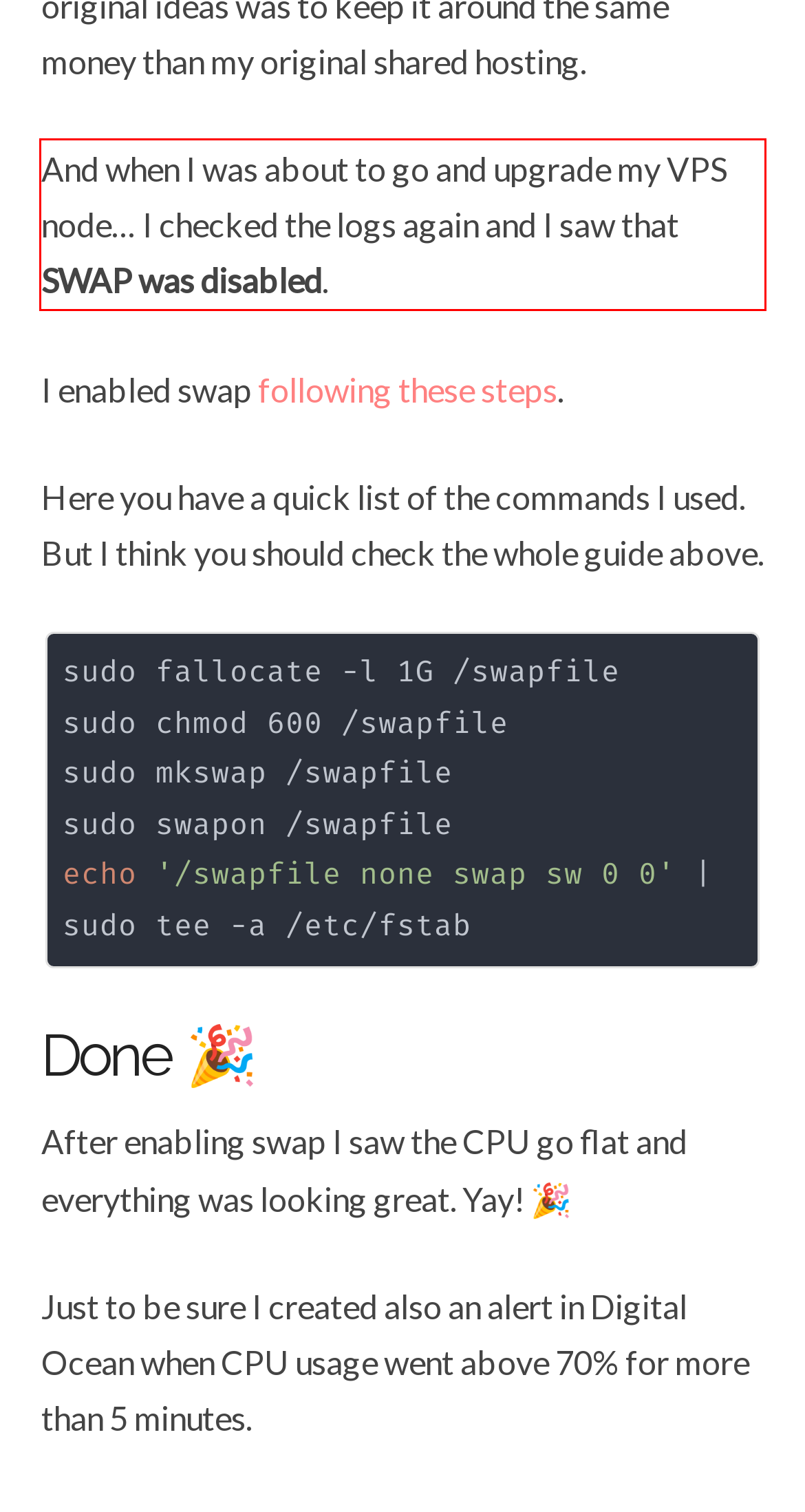You are provided with a screenshot of a webpage featuring a red rectangle bounding box. Extract the text content within this red bounding box using OCR.

And when I was about to go and upgrade my VPS node… I checked the logs again and I saw that SWAP was disabled.